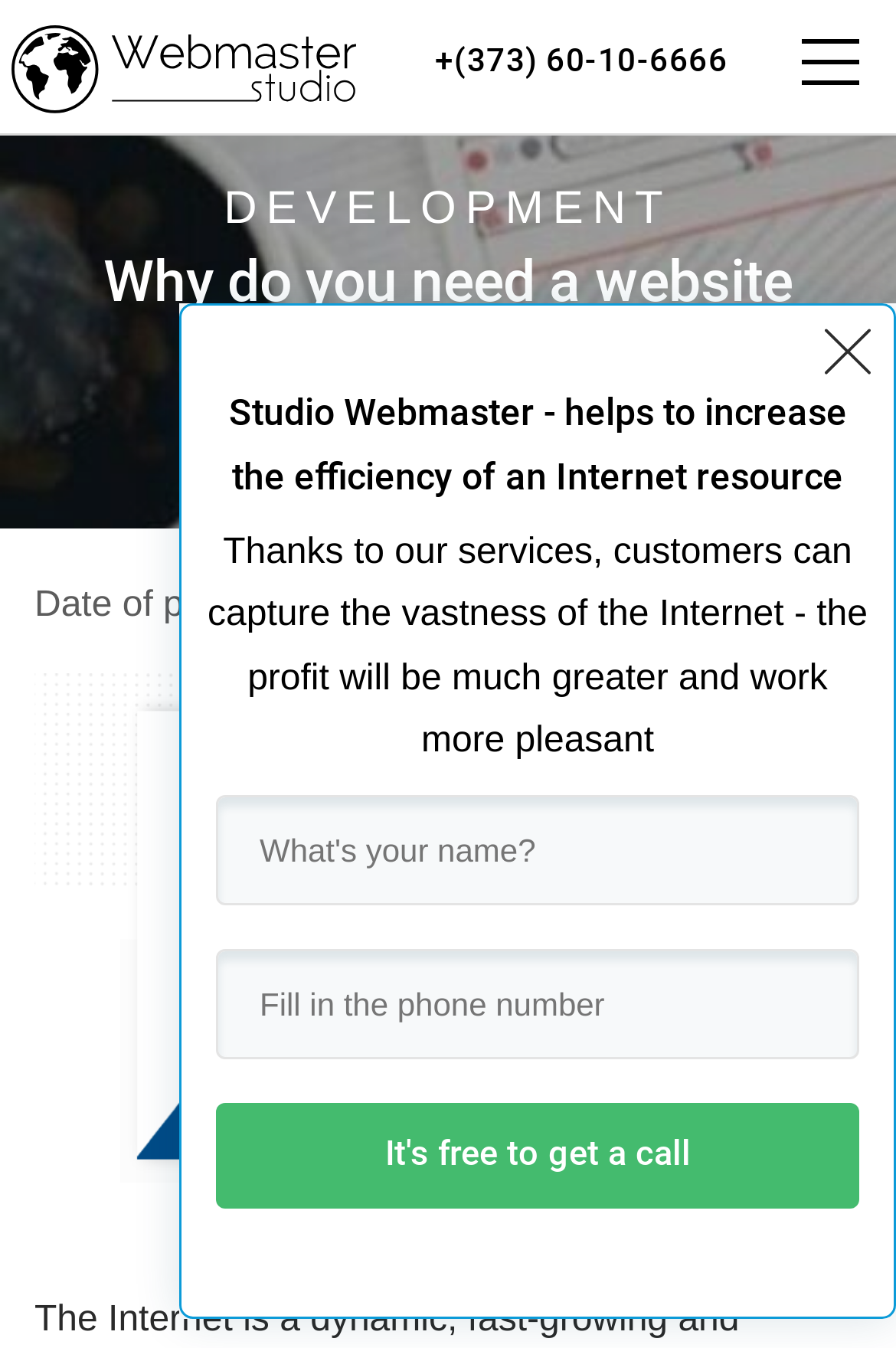Locate the bounding box of the user interface element based on this description: "Presidents of CAUT".

None